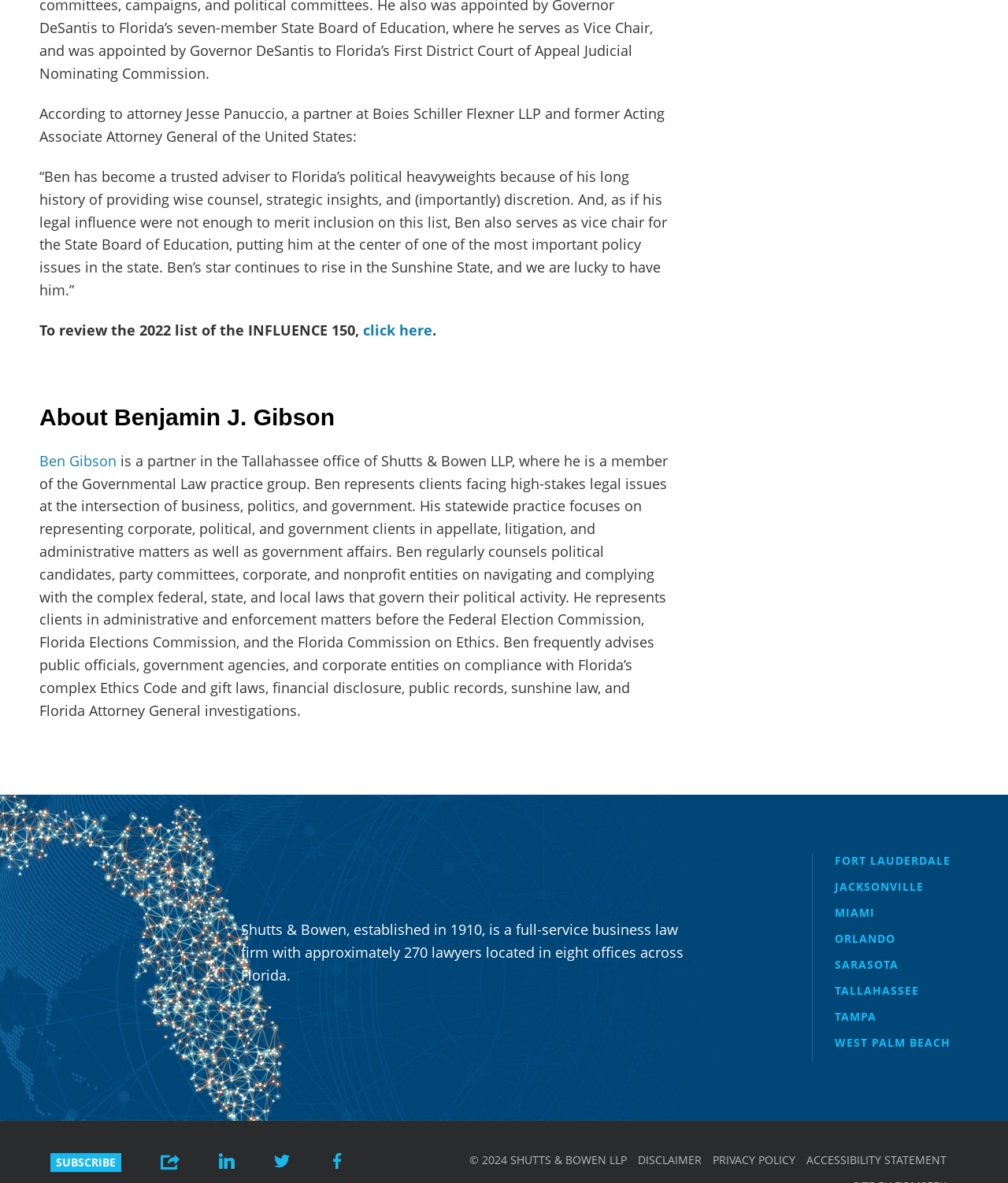What is the name of the organization where Ben Gibson serves as vice chair?
Based on the screenshot, answer the question with a single word or phrase.

State Board of Education